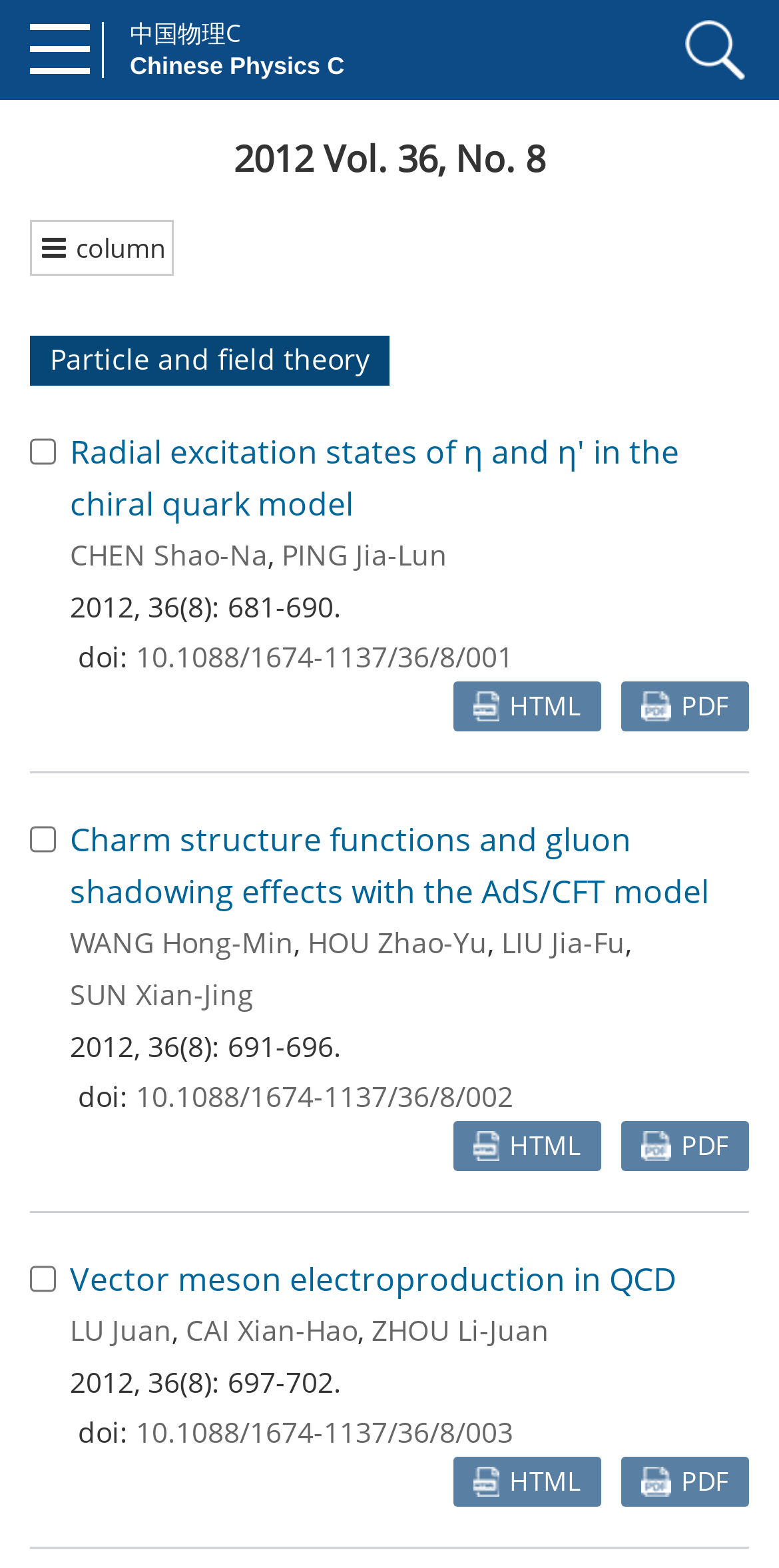Generate a comprehensive description of the webpage content.

The webpage is titled "Chinese Physics C" and appears to be a journal or publication website. At the top, there is a link to the website's homepage, "中国物理C Chinese Physics C", which is located near the top-left corner of the page.

Below the title, there is a heading that reads "2012 Vol. 36, No. 8", which suggests that the webpage is displaying content from a specific volume and issue of the journal.

The main content of the webpage is organized into a series of sections, each containing a link to a research article, along with the authors' names and a DOI (digital object identifier) link. There are three such sections, each with a similar layout.

In the first section, the article title is "Radial excitation states of η and η' in the chiral quark model", and it is authored by CHEN Shao-Na and PING Jia-Lun. The DOI link is provided, along with options to view the article in HTML or PDF format.

The second section features an article titled "Charm structure functions and gluon shadowing effects with the AdS/CFT model", authored by WANG Hong-Min, HOU Zhao-Yu, LIU Jia-Fu, and SUN Xian-Jing. Again, the DOI link and format options are provided.

The third section contains an article titled "Vector meson electroproduction in QCD", authored by LU Juan, CAI Xian-Hao, and ZHOU Li-Juan. The DOI link and format options are also provided for this article.

Throughout the webpage, there are checkboxes located to the left of each section, which are unchecked by default. The purpose of these checkboxes is unclear without further context.

Overall, the webpage appears to be a table of contents or index page for a specific issue of the Chinese Physics C journal, providing links to individual research articles and their corresponding metadata.